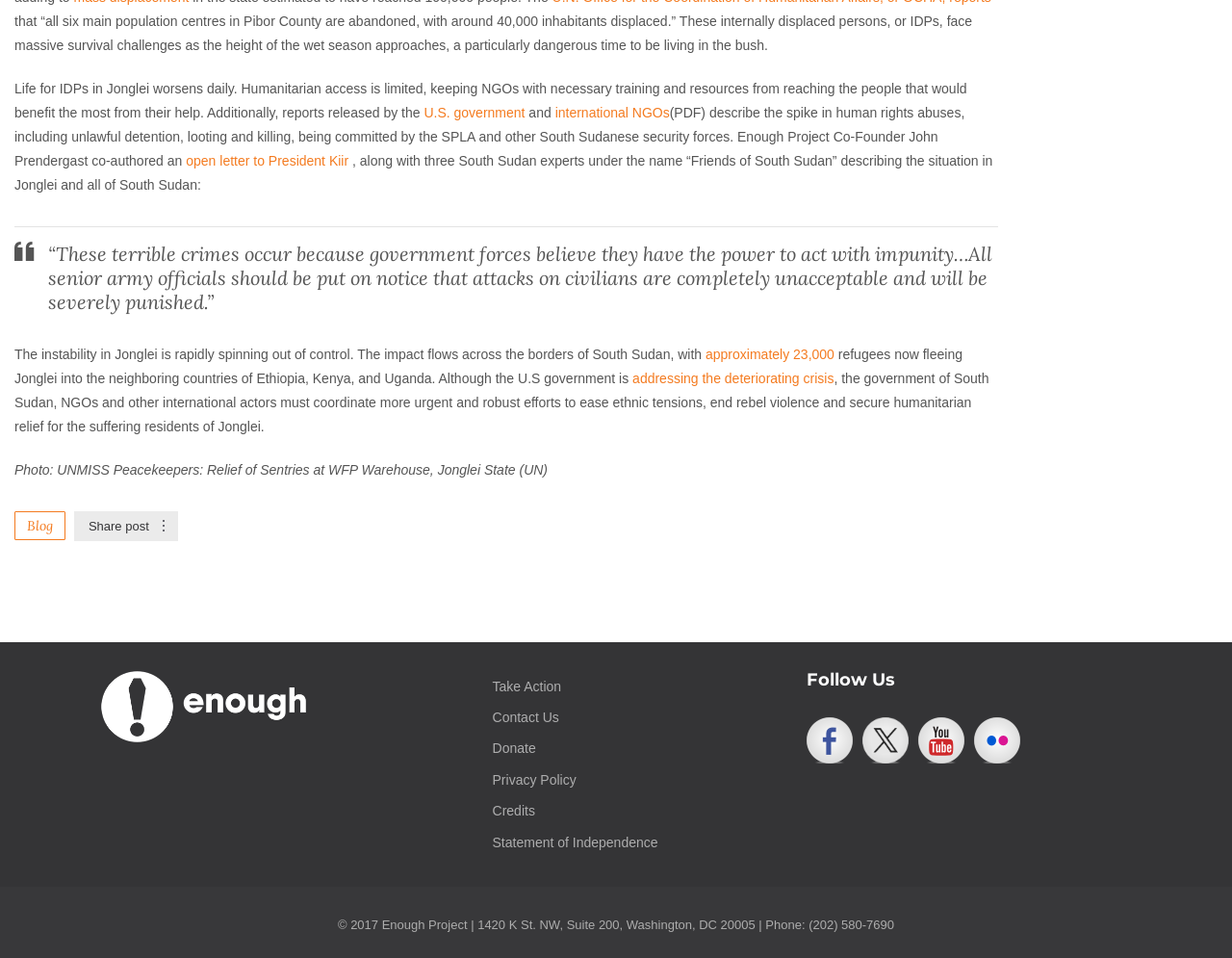What is the name of the organization mentioned in the image?
Based on the visual details in the image, please answer the question thoroughly.

I looked at the image element and found that it is labeled as 'The Enough Project', which is the name of the organization.